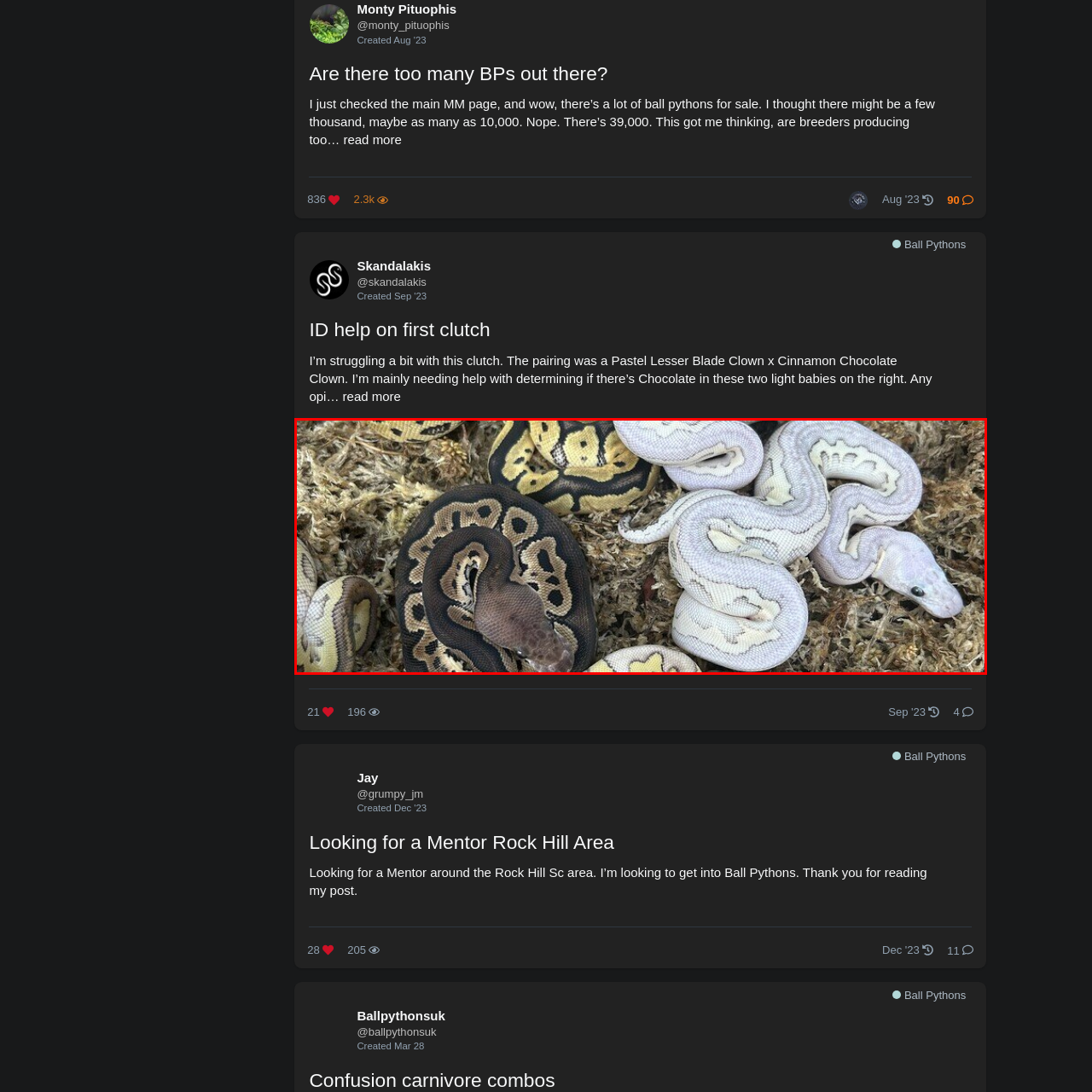Inspect the image outlined by the red box and answer the question using a single word or phrase:
What is the substrate material?

Not specified